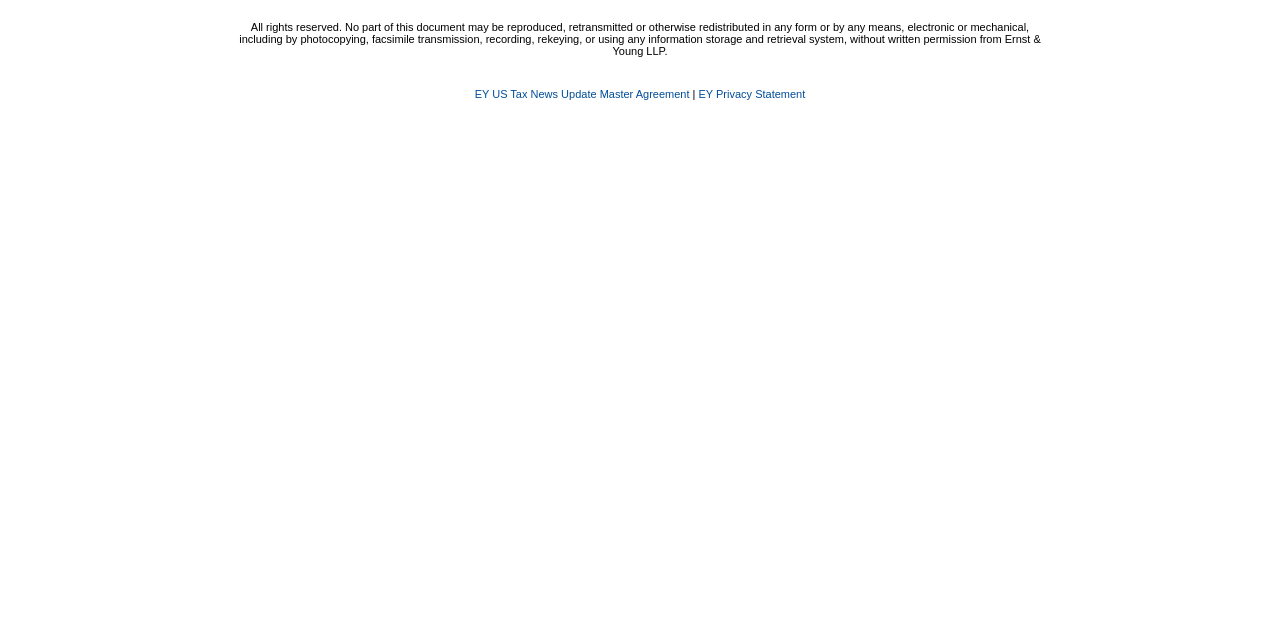Find the bounding box coordinates of the UI element according to this description: "EY Privacy Statement".

[0.546, 0.138, 0.629, 0.156]